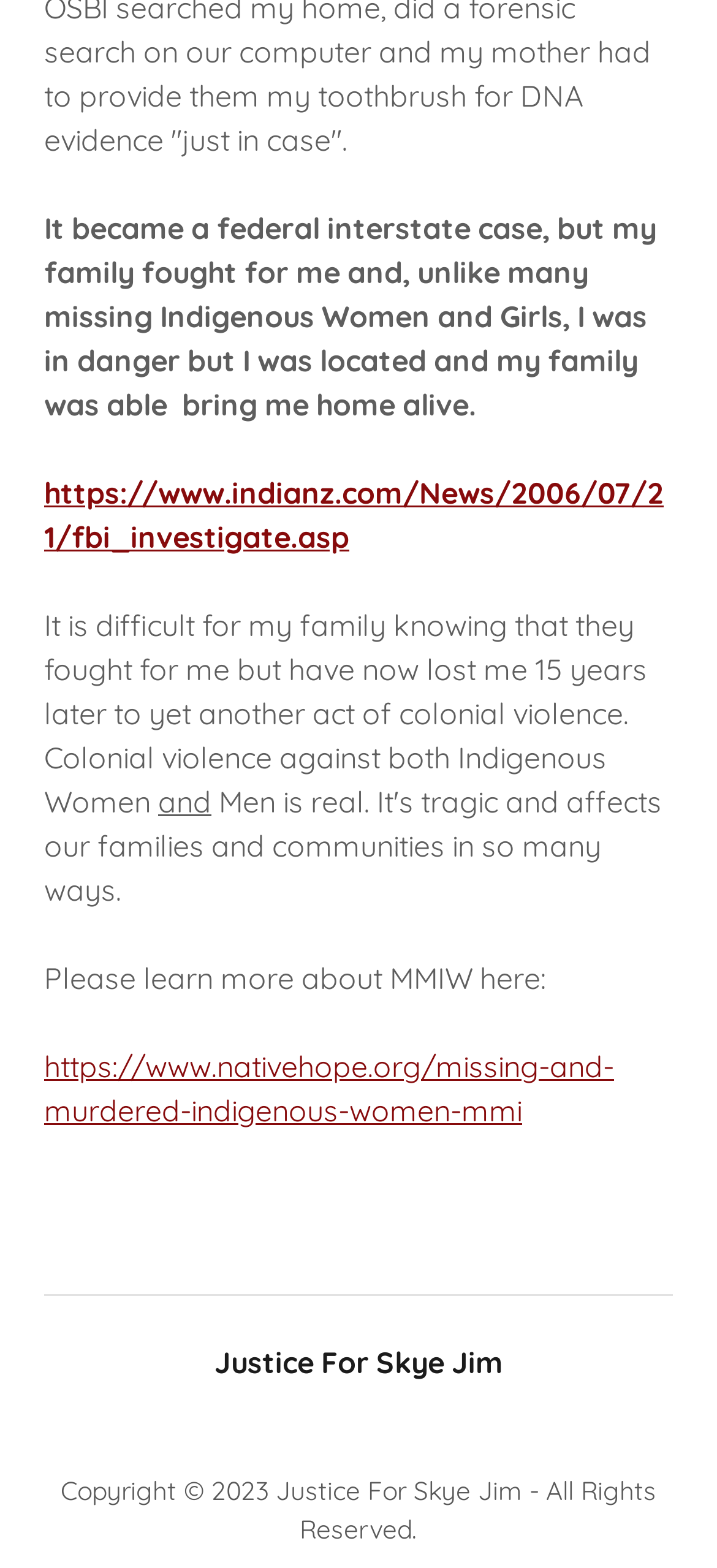What is the story about?
Please craft a detailed and exhaustive response to the question.

The webpage is about a personal story of a missing Indigenous Woman who was located and brought home alive, but later lost to colonial violence 15 years later. The story is shared to raise awareness about the issue of Missing and Murdered Indigenous Women (MMIW).